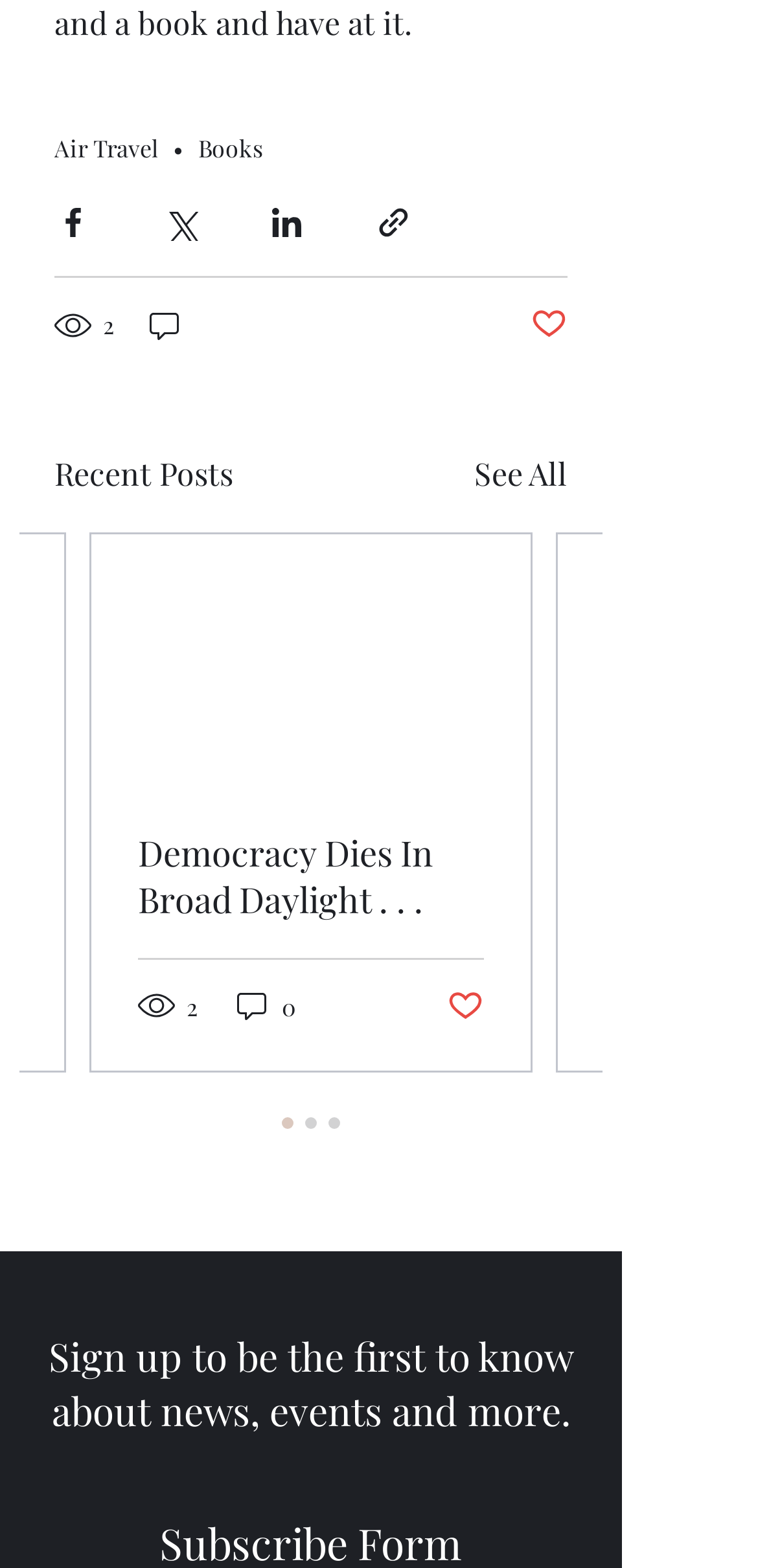Identify the bounding box coordinates for the region of the element that should be clicked to carry out the instruction: "View Recent Posts". The bounding box coordinates should be four float numbers between 0 and 1, i.e., [left, top, right, bottom].

[0.072, 0.288, 0.308, 0.318]